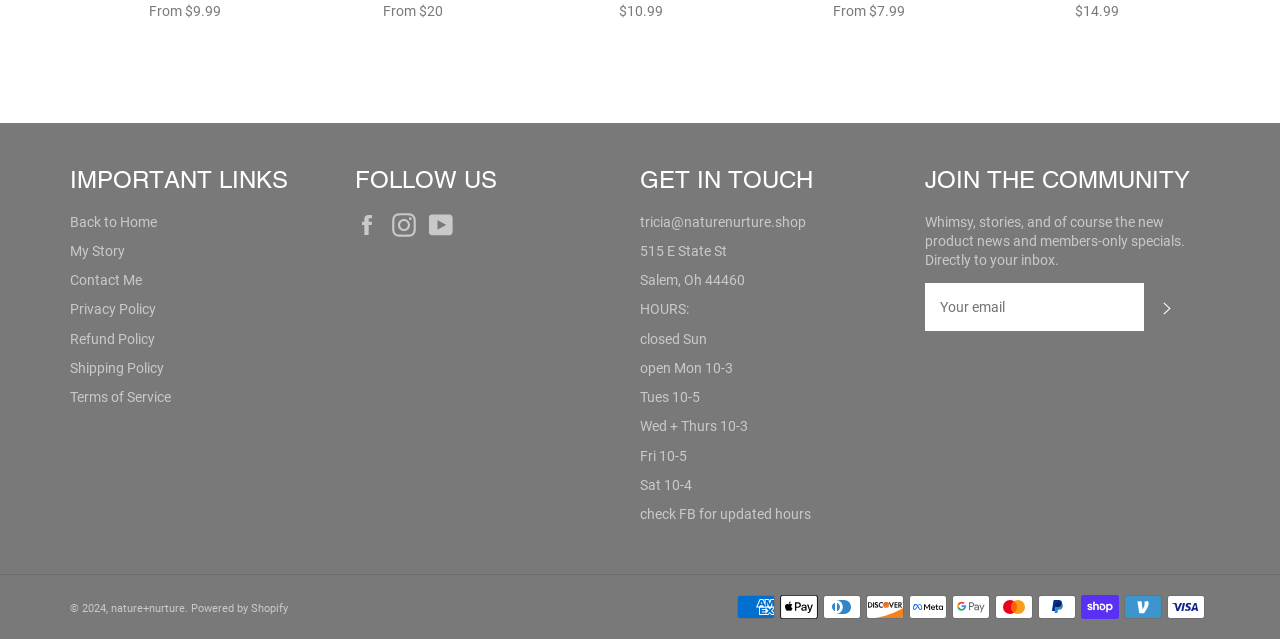What payment methods are accepted?
Provide a well-explained and detailed answer to the question.

I found the payment methods by looking at the bottom of the page, where it lists multiple payment methods, including American Express, Apple Pay, Diners Club, and more.